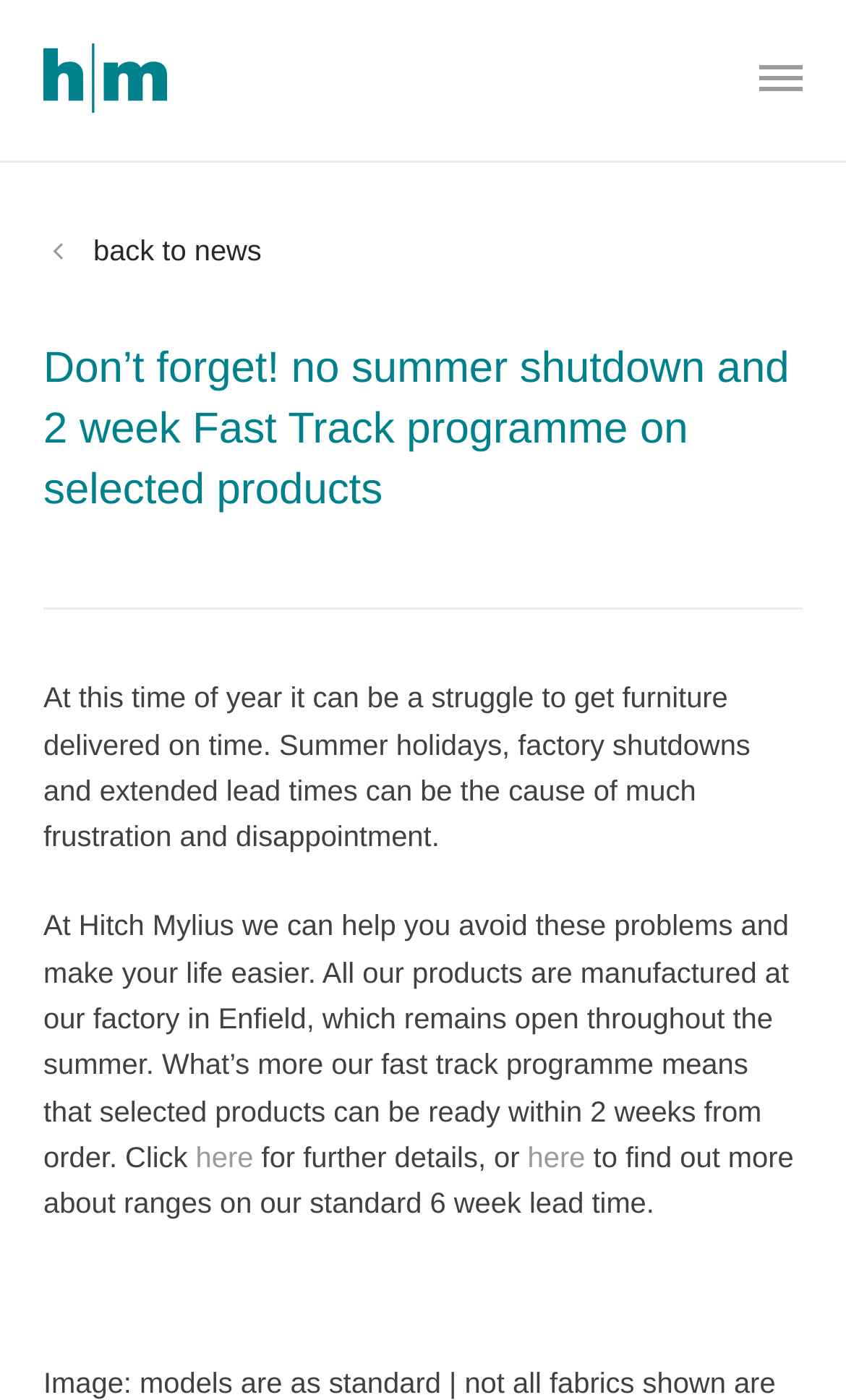What is the location of Hitch Mylius' factory?
Please provide a detailed and thorough answer to the question.

The answer can be found in the paragraph of text that starts with 'At Hitch Mylius we can help you avoid these problems and make your life easier.' It states that 'All our products are manufactured at our factory in Enfield, which remains open throughout the summer.'